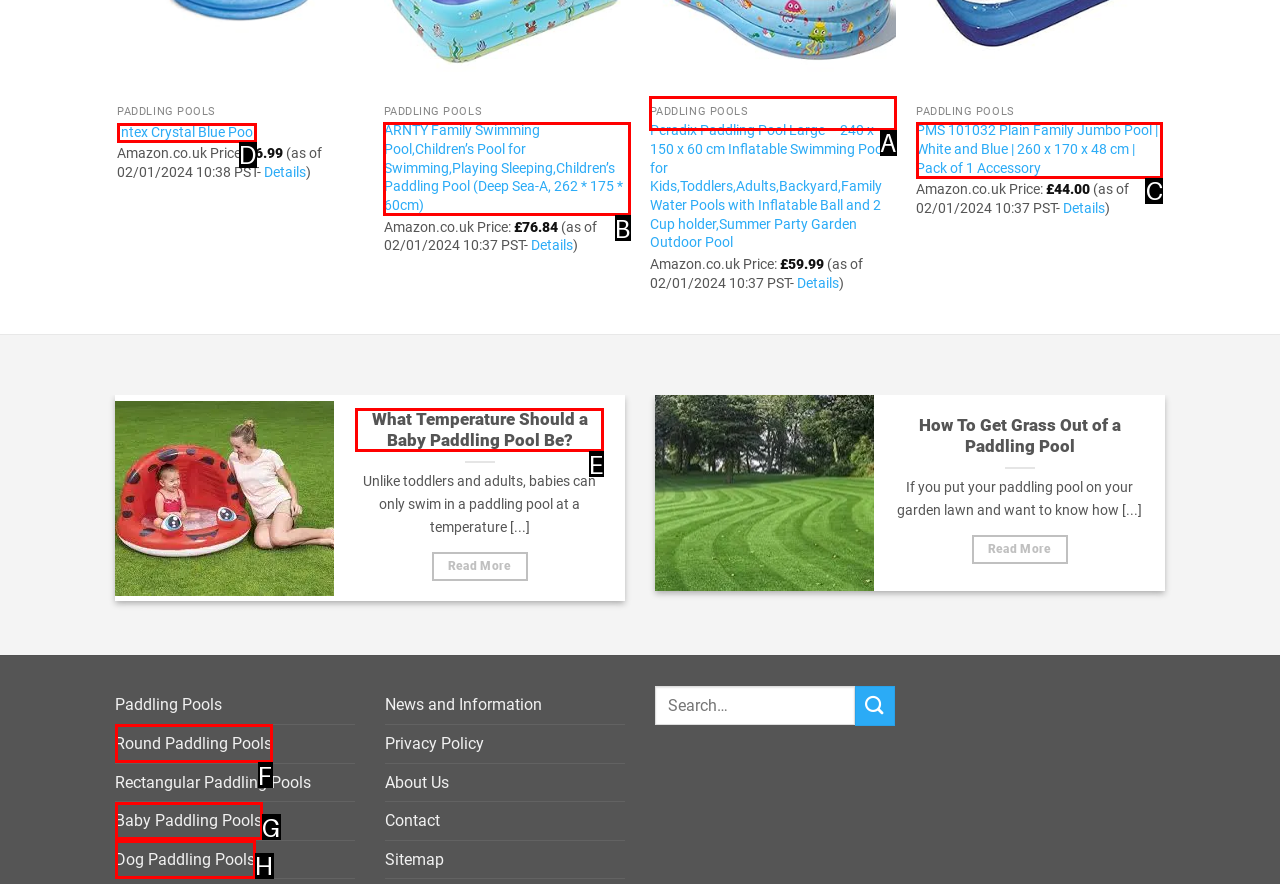Based on the description Intex Crystal Blue Pool, identify the most suitable HTML element from the options. Provide your answer as the corresponding letter.

D